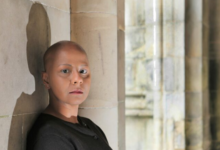Break down the image and describe every detail you can observe.

The image features a woman with a shaved head, leaning against a stone wall that displays a mixture of light and shadow. She gazes directly at the viewer, conveying a sense of strength and contemplation. The backdrop includes elements of architectural stonework, suggesting a historic or cultural setting. This photograph is associated with the article titled "I'm on the poster for diversity at one of the UK's top universities, so why can't my parents get a visa to my graduation?" which addresses important themes of diversity and inclusion within academic environments. The earnest expression of the subject underscores the struggles and narratives surrounding access and representation in higher education.